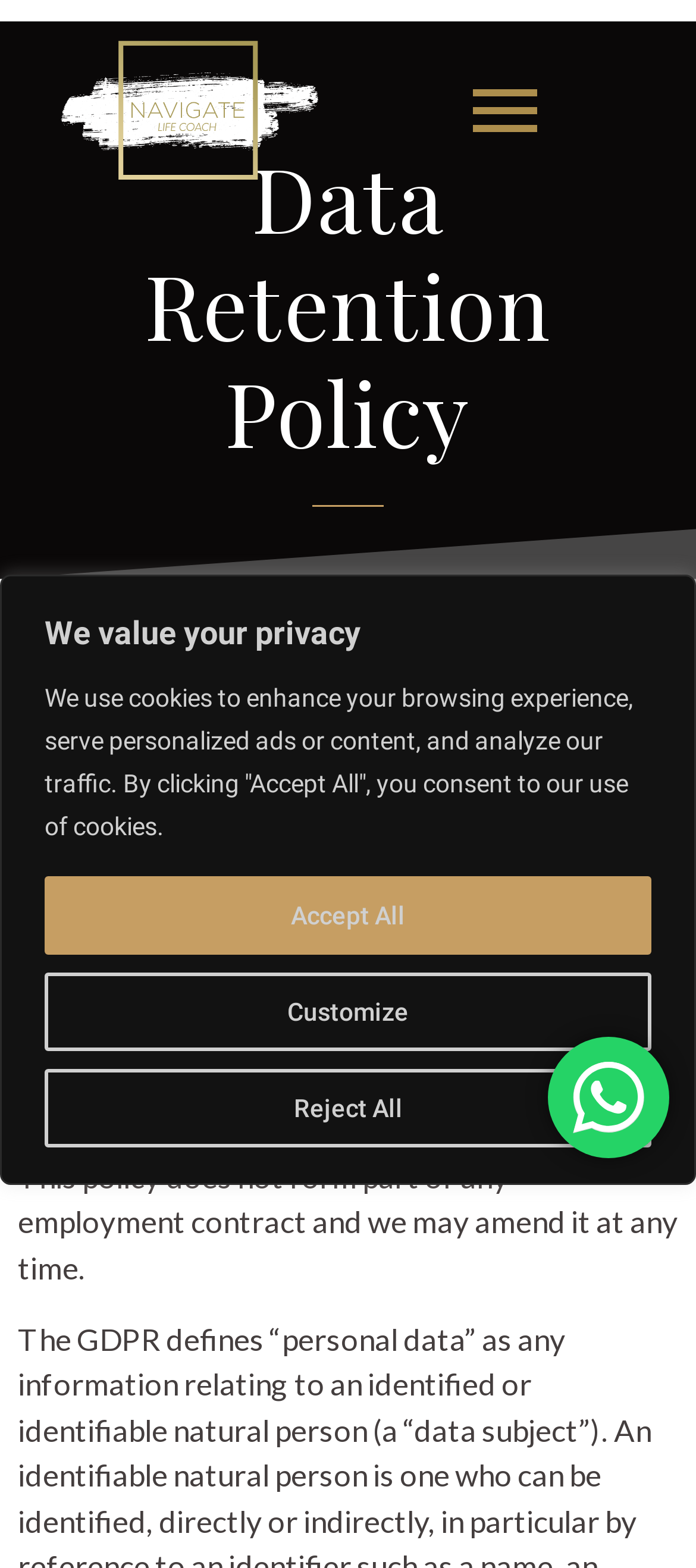Present a detailed account of what is displayed on the webpage.

The webpage is about the Data Retention Policy of Navigate Life Coach. At the top, there is a cookie consent notification that spans the entire width of the page, with a heading "We value your privacy" followed by three buttons: "Customize", "Reject All", and "Accept All". 

Below the notification, there is a link on the left side of the page. The main content starts with a heading "Data Retention Policy" in the top-left area, followed by a subheading "1. Introduction" below it. The introduction text is divided into several paragraphs, describing the policy's purpose and scope, including a reference to the EU Regulation 2016/679 General Data Protection Regulation (“GDPR”).

On the right side of the page, near the bottom, there is a "WhatsApp us" section with an image. The image is positioned to the right of the text "WhatsApp us".